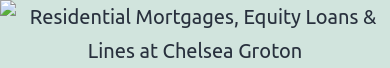Please answer the following question using a single word or phrase: 
What is the purpose of the graphic?

To attract clients